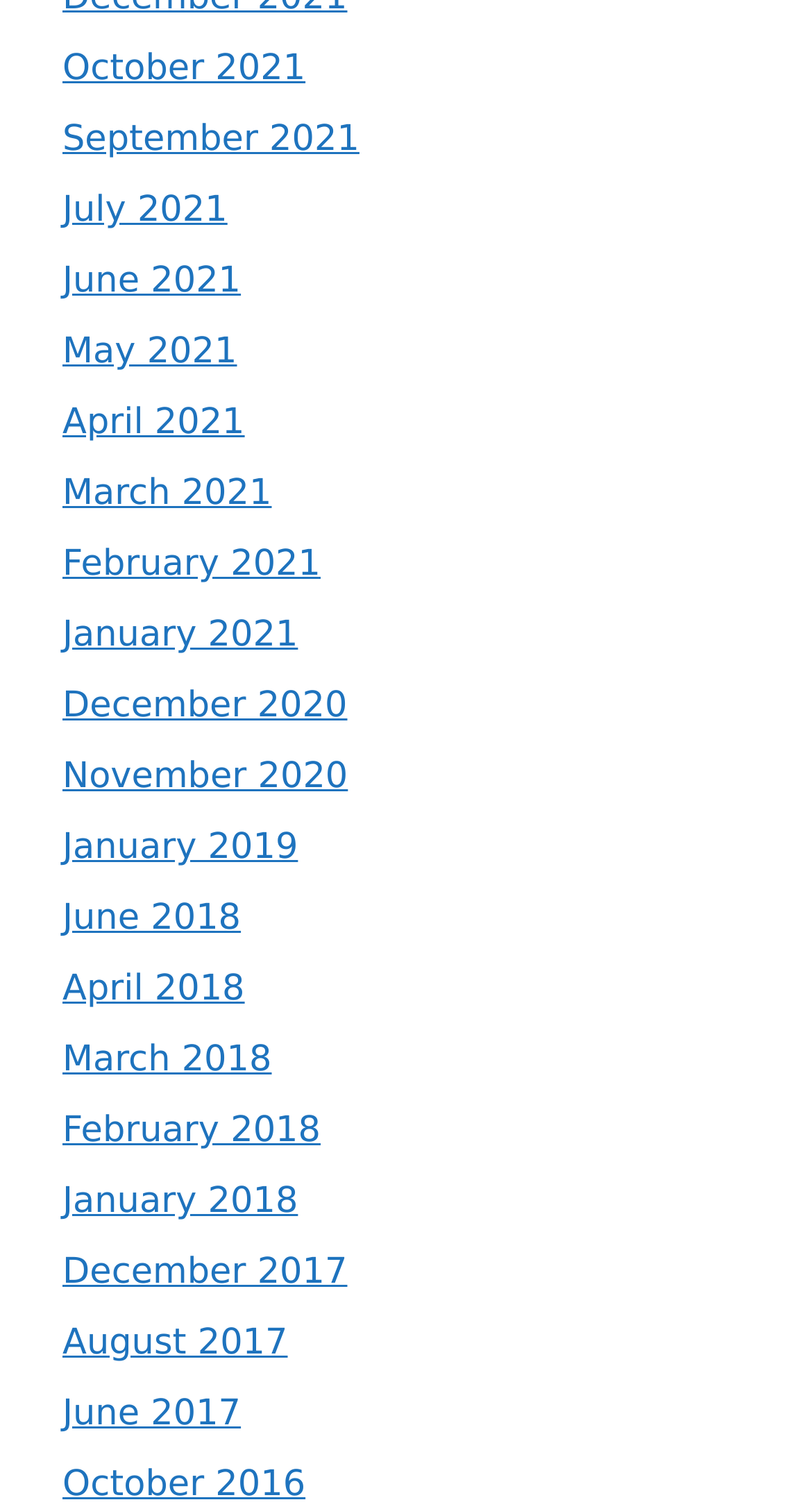Please identify the bounding box coordinates of the element's region that should be clicked to execute the following instruction: "view January 2018". The bounding box coordinates must be four float numbers between 0 and 1, i.e., [left, top, right, bottom].

[0.077, 0.783, 0.367, 0.81]